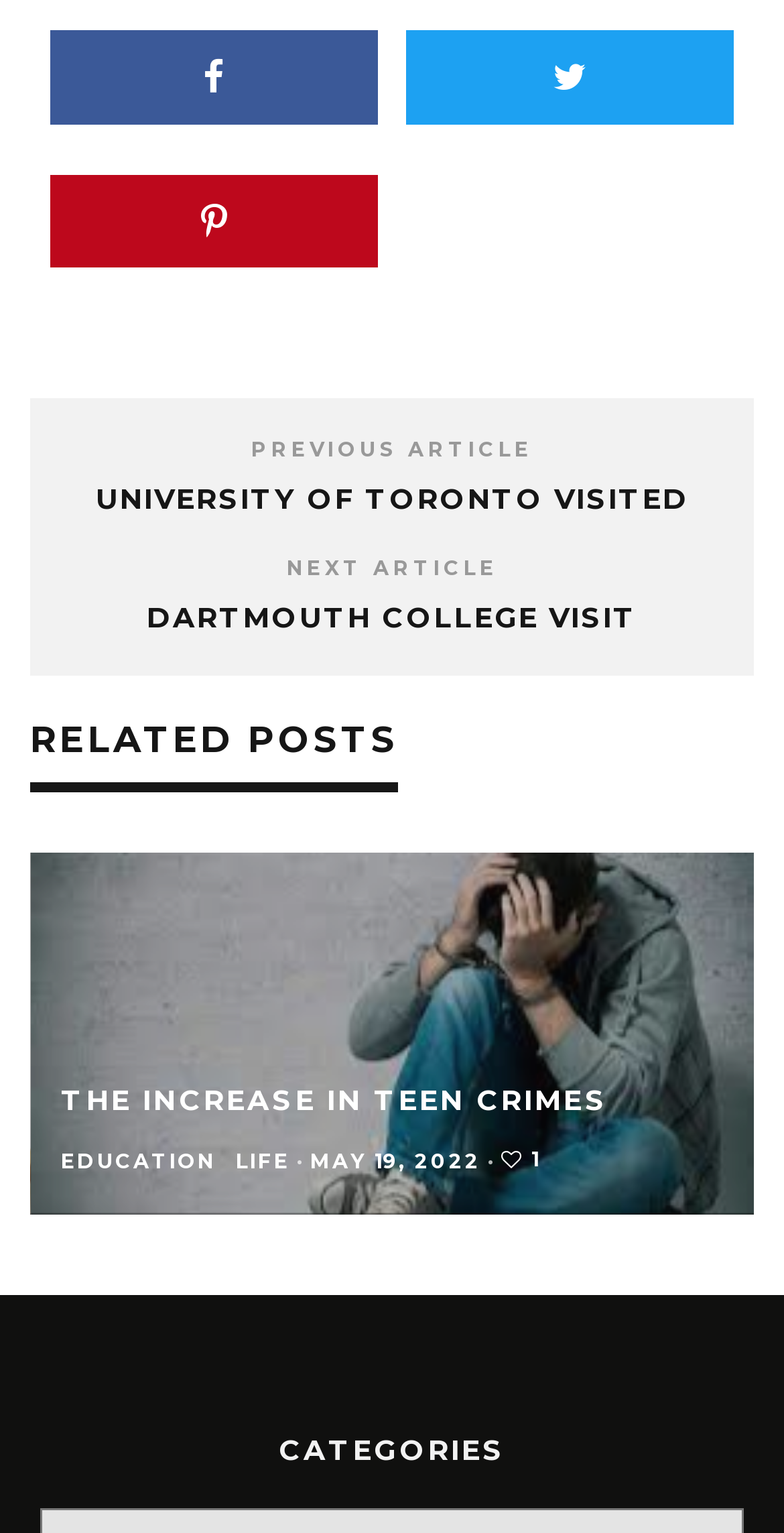Consider the image and give a detailed and elaborate answer to the question: 
What is the category of the article?

I determined the categories by looking at the links 'EDUCATION' and 'LIFE' which are located below the article heading 'THE INCREASE IN TEEN CRIMES'.